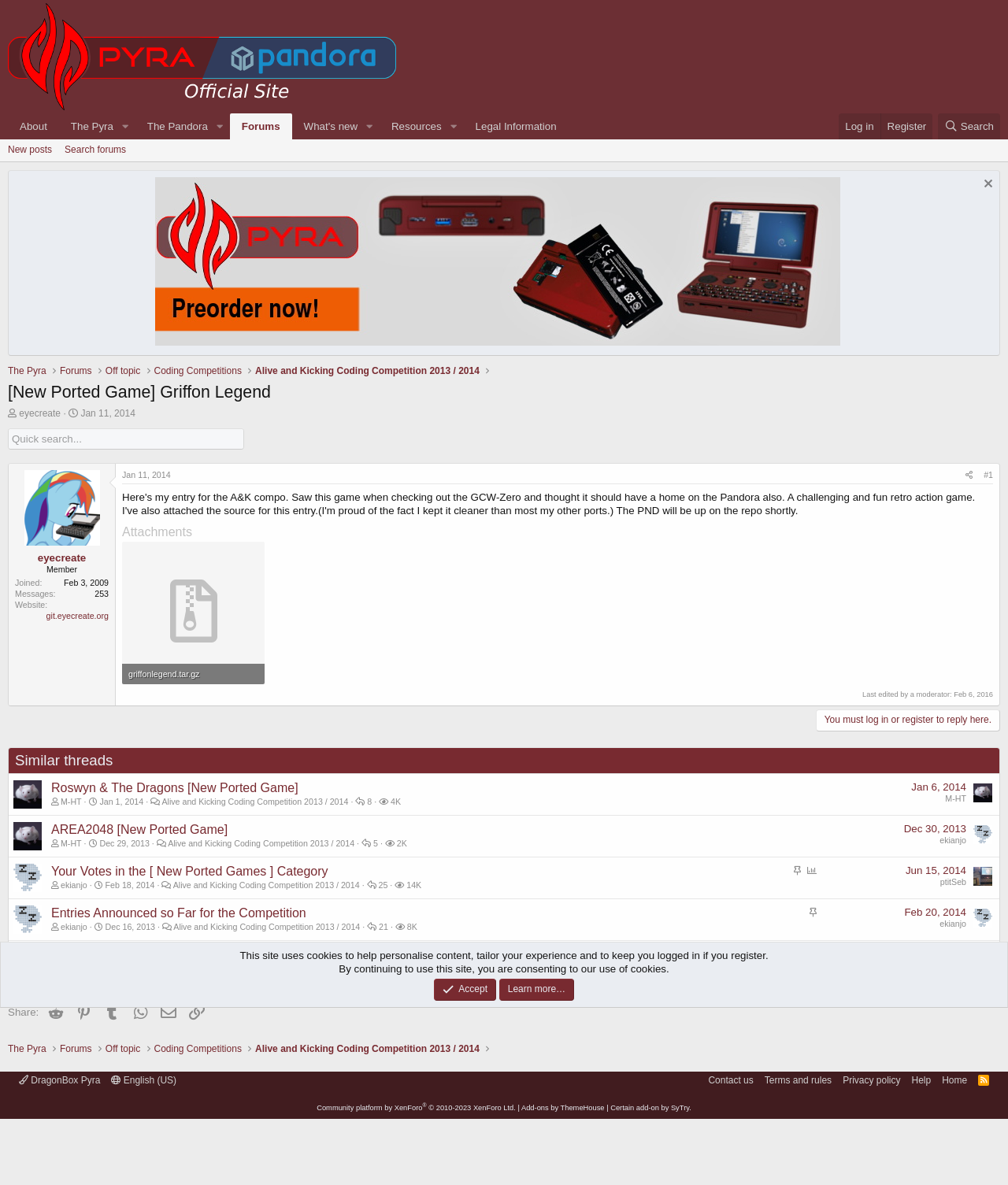Determine the main headline from the webpage and extract its text.

[New Ported Game] Griffon Legend